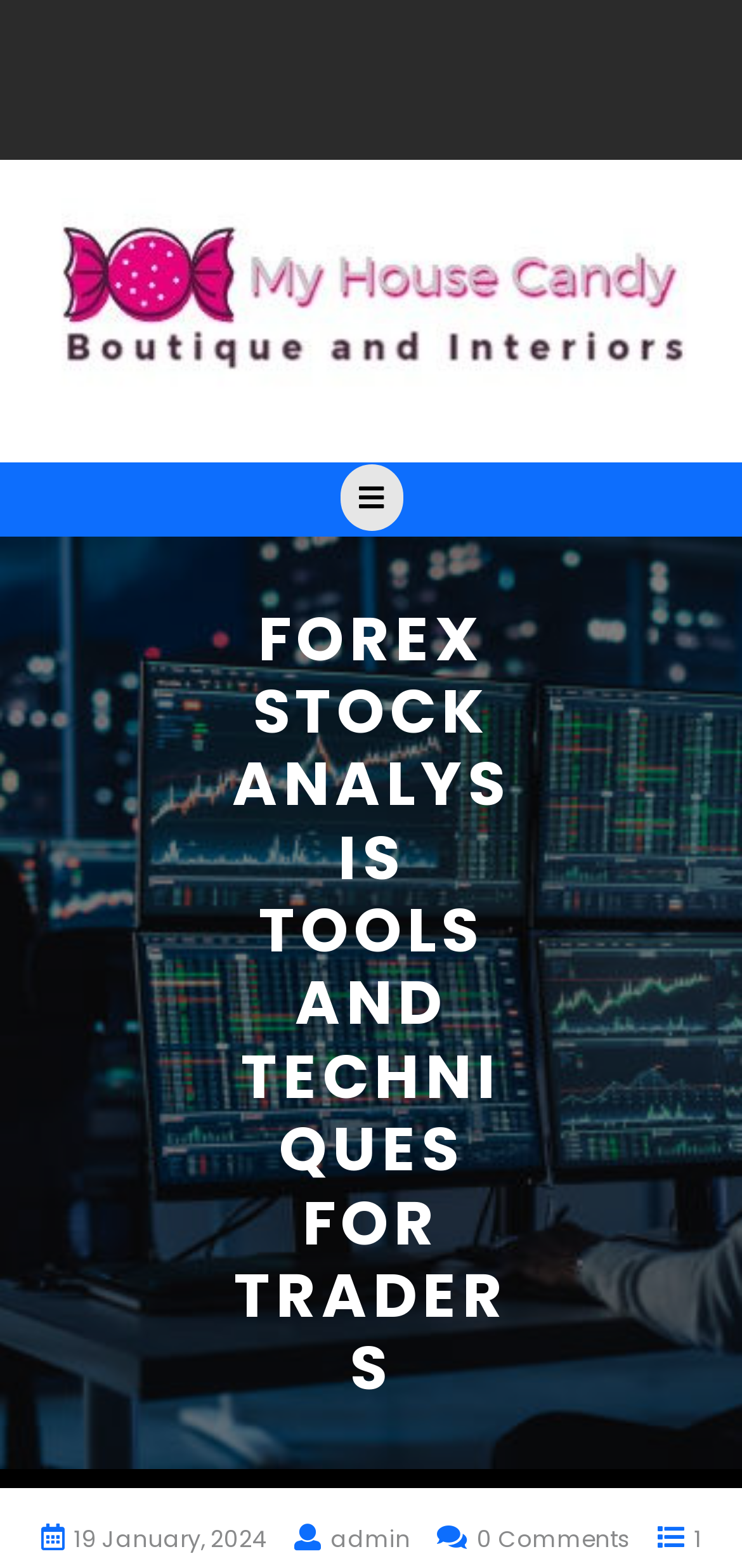What is the topic of the website?
Using the details shown in the screenshot, provide a comprehensive answer to the question.

I found the topic of the website by looking at the main heading which says 'FOREX STOCK ANALYSIS TOOLS AND TECHNIQUES FOR TRADERS'.